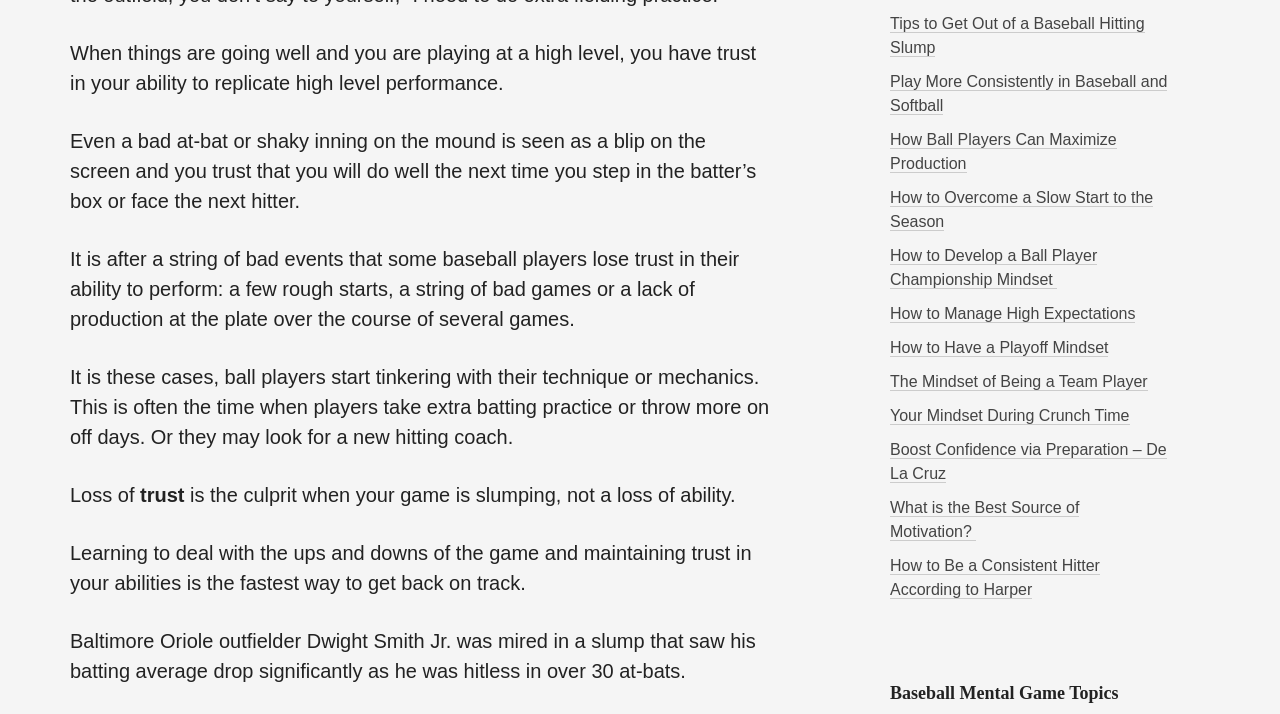Locate the bounding box of the UI element based on this description: "Hand crafted by". Provide four float numbers between 0 and 1 as [left, top, right, bottom].

None